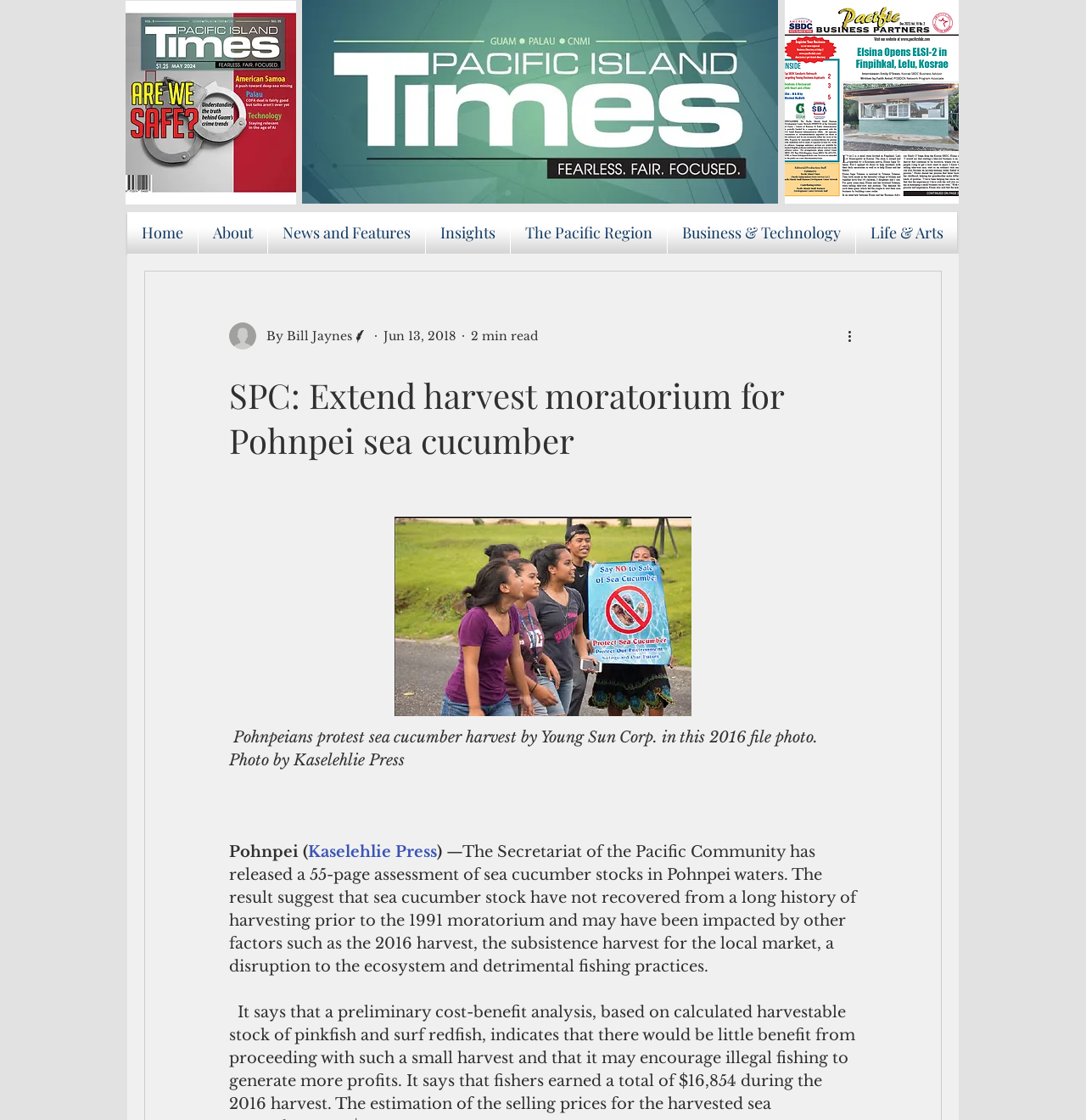Give a detailed account of the webpage.

The webpage appears to be a news article or feature page. At the top, there are three images: a cover photo for May 2024, a Facebook icon, and a cover photo for January 2023. Below these images, there is a navigation menu with links to different sections of the website, including "Home", "About", "News and Features", "Insights", "The Pacific Region", "Business & Technology", and "Life & Arts".

The main content of the page is an article with the title "SPC: Extend harvest moratorium for Pohnpei sea cucumber". The article has a writer's picture and a byline "By Bill Jaynes" on the top right. The article's content is divided into paragraphs, with the first paragraph describing a protest against sea cucumber harvesting in Pohnpei. The text mentions a 2016 file photo taken by Kaselehlie Press.

The article continues with a discussion about the Secretariat of the Pacific Community's assessment of sea cucumber stocks in Pohnpei waters. The text explains that the assessment suggests that sea cucumber stocks have not recovered from past harvesting and may have been impacted by other factors.

On the top right of the article, there is a button labeled "More actions". At the bottom of the article, there is a link to the source of the article, Kaselehlie Press.